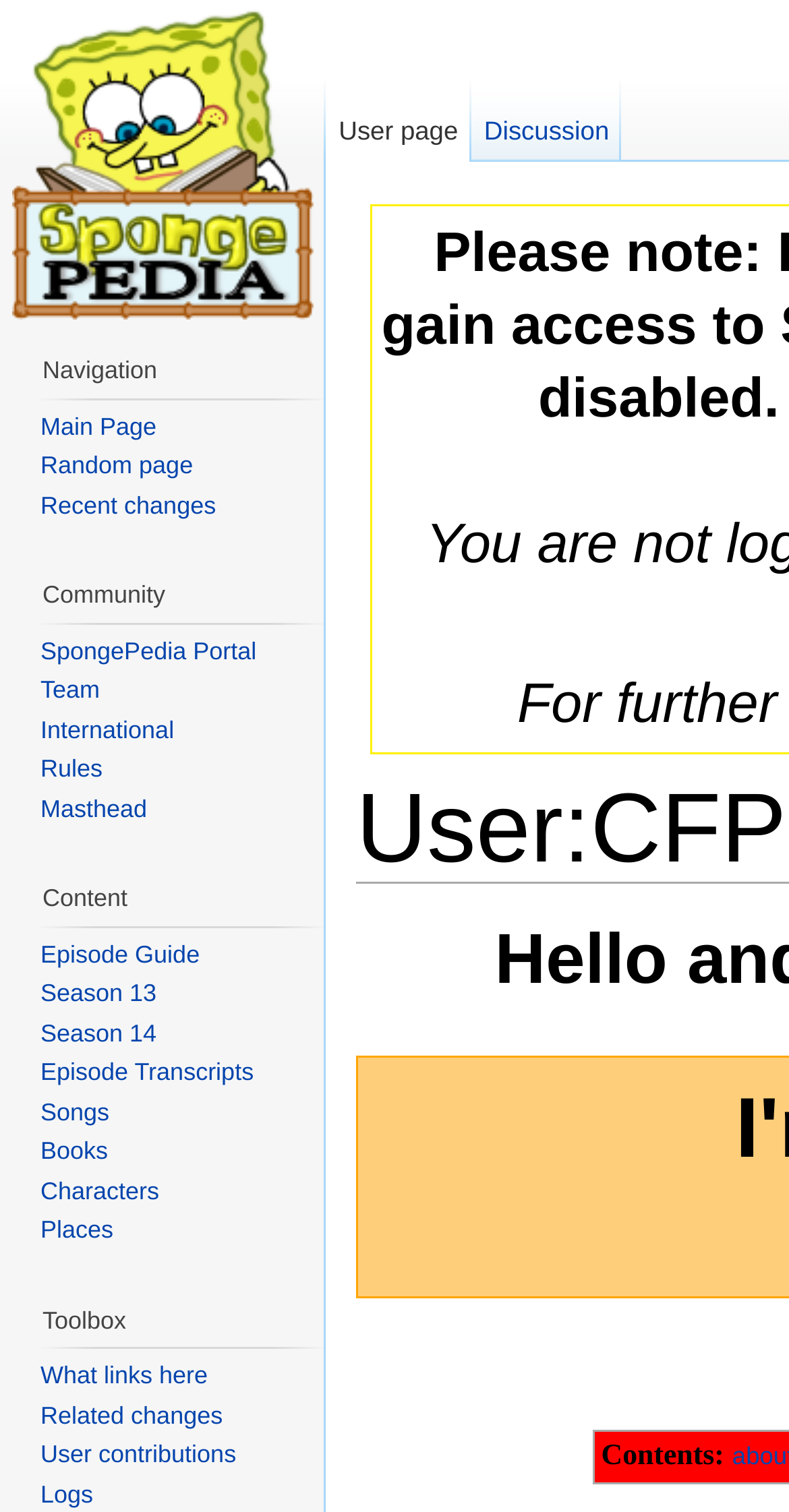How many links are there in the 'Content' section?
Using the image, give a concise answer in the form of a single word or short phrase.

7